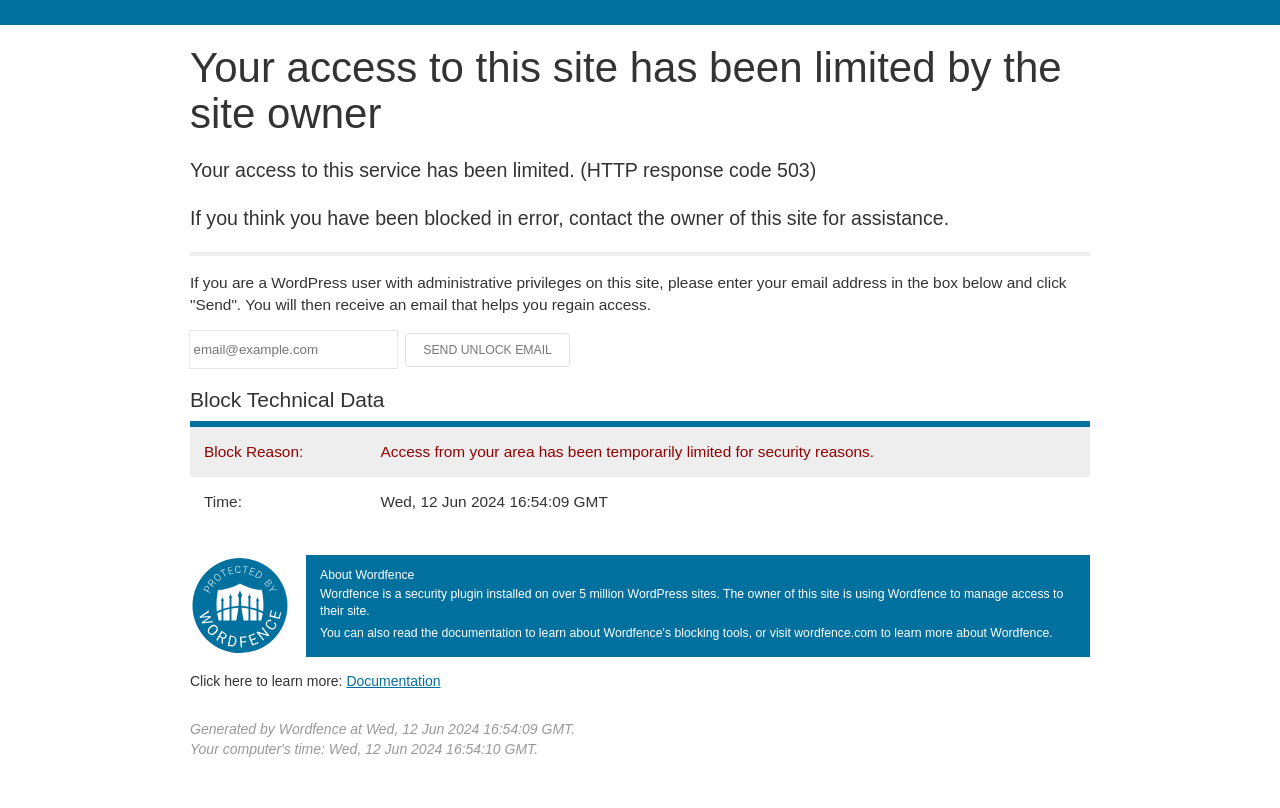Can you find the bounding box coordinates for the UI element given this description: "Documentation"? Provide the coordinates as four float numbers between 0 and 1: [left, top, right, bottom].

[0.271, 0.832, 0.344, 0.852]